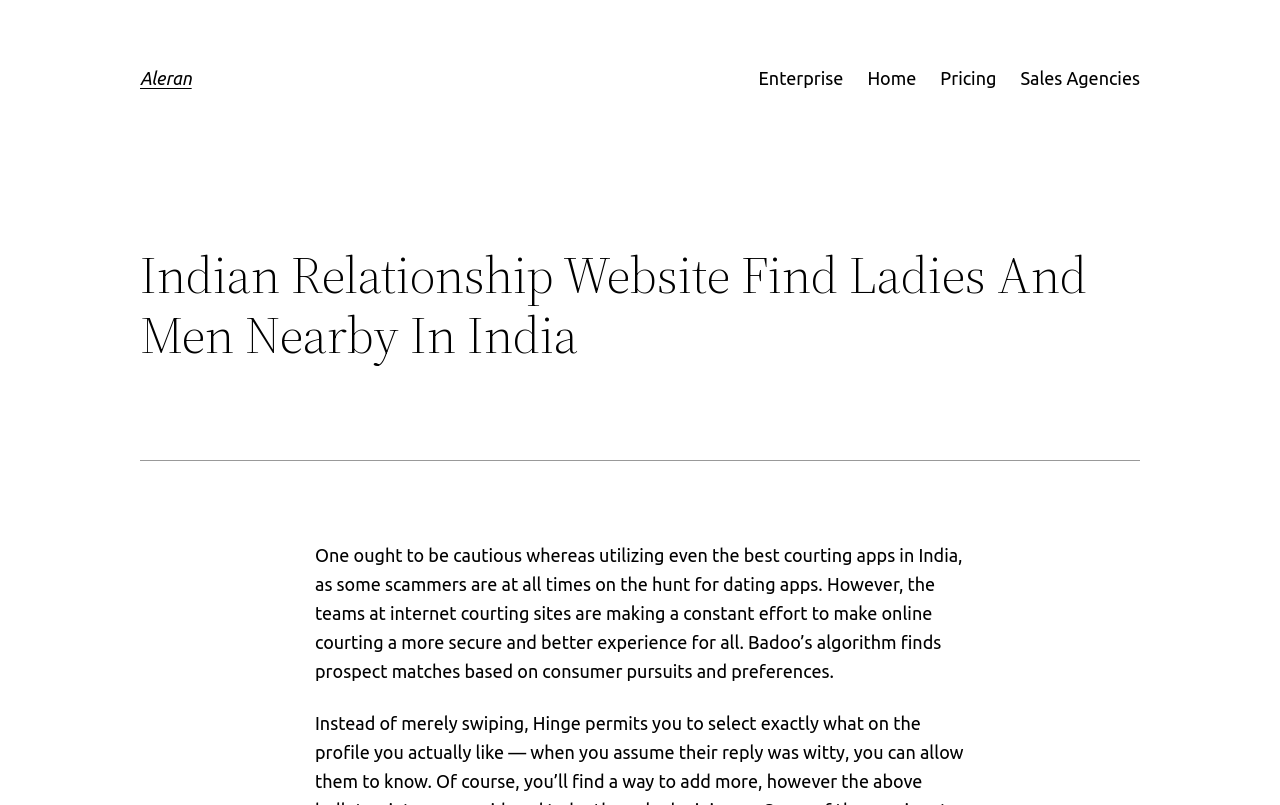What is the name of the website?
Based on the image content, provide your answer in one word or a short phrase.

Aleran